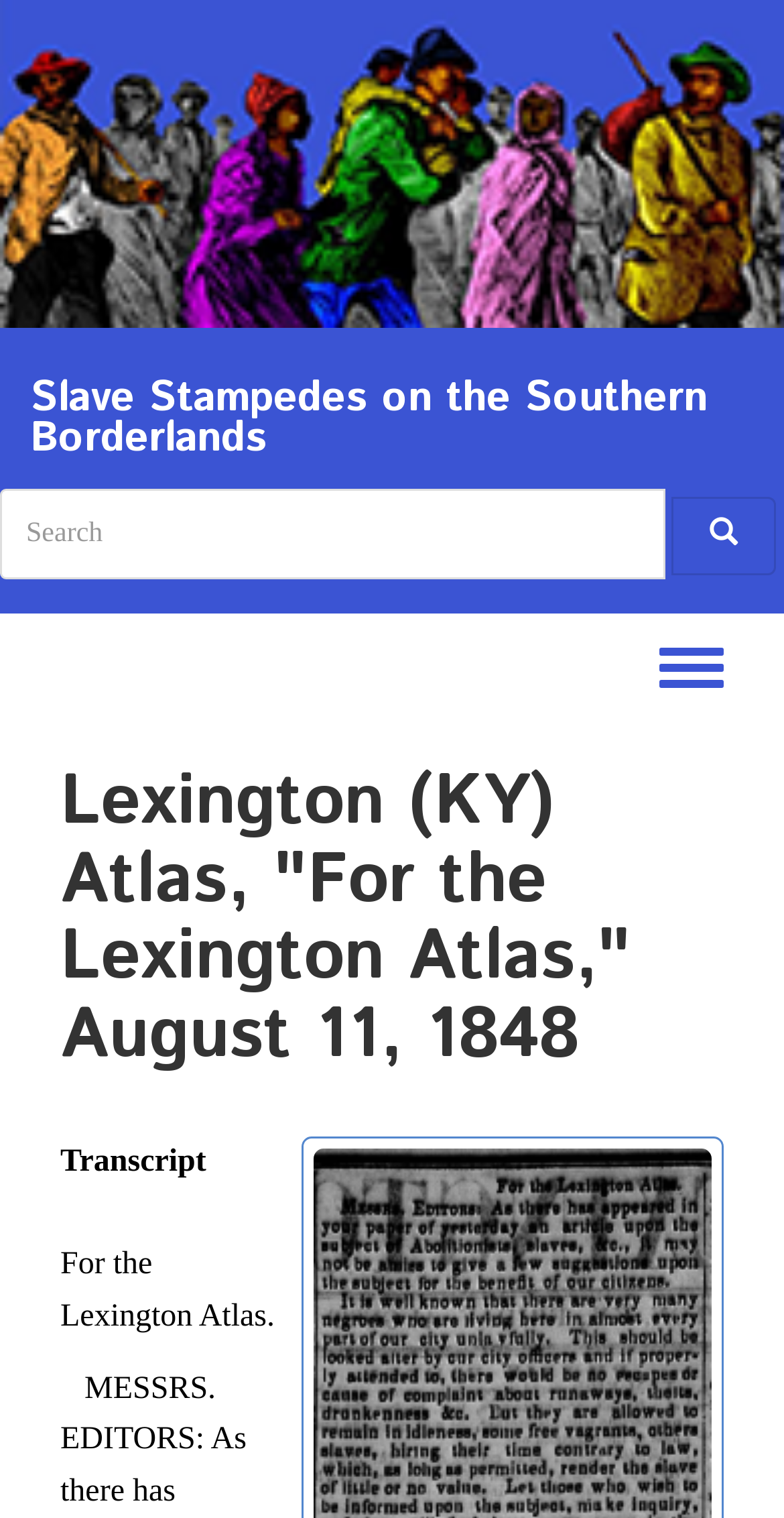What is the label of the button next to the searchbox?
Please provide a comprehensive answer based on the information in the image.

I found the answer by looking at the search form element, which contains a searchbox and a button labeled 'Search'.